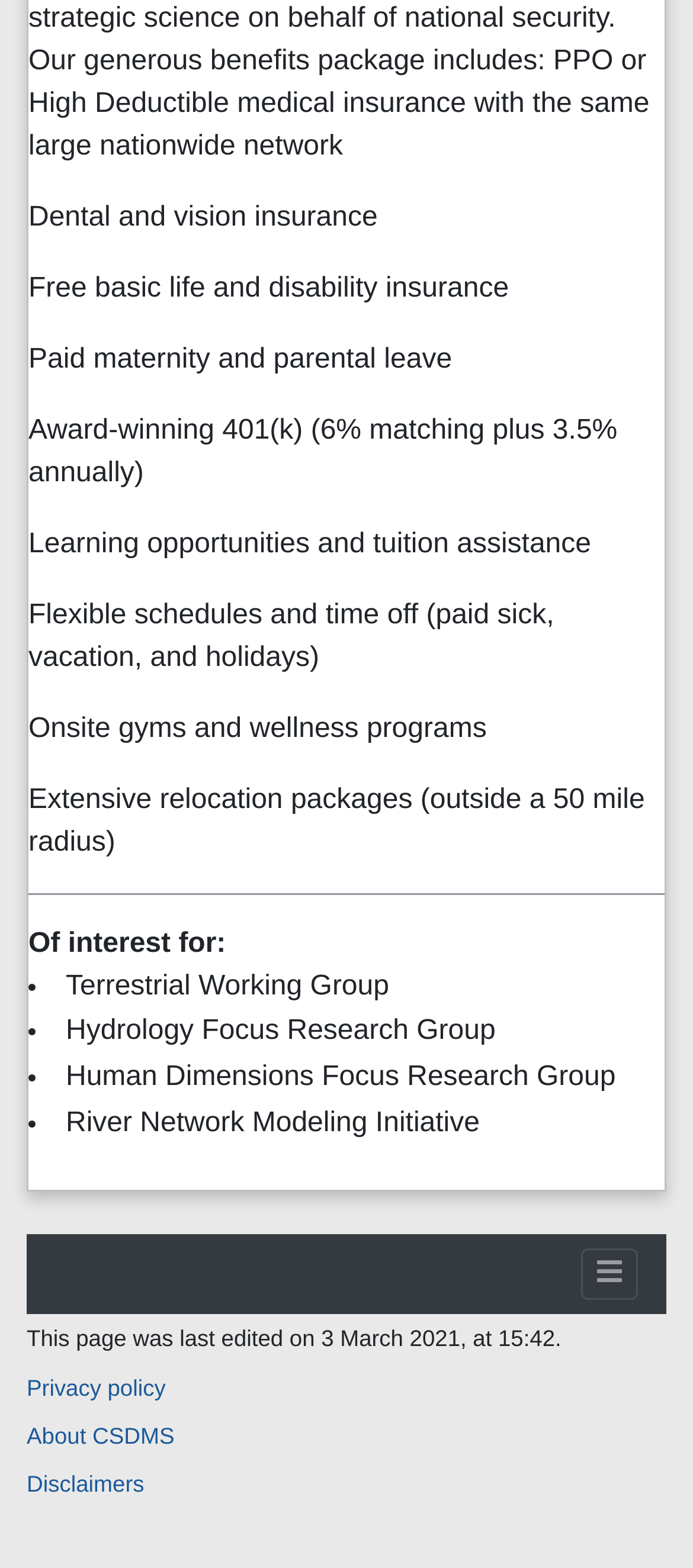Give a one-word or short phrase answer to this question: 
What is the purpose of the 'Of interest for:' section?

Listing research groups